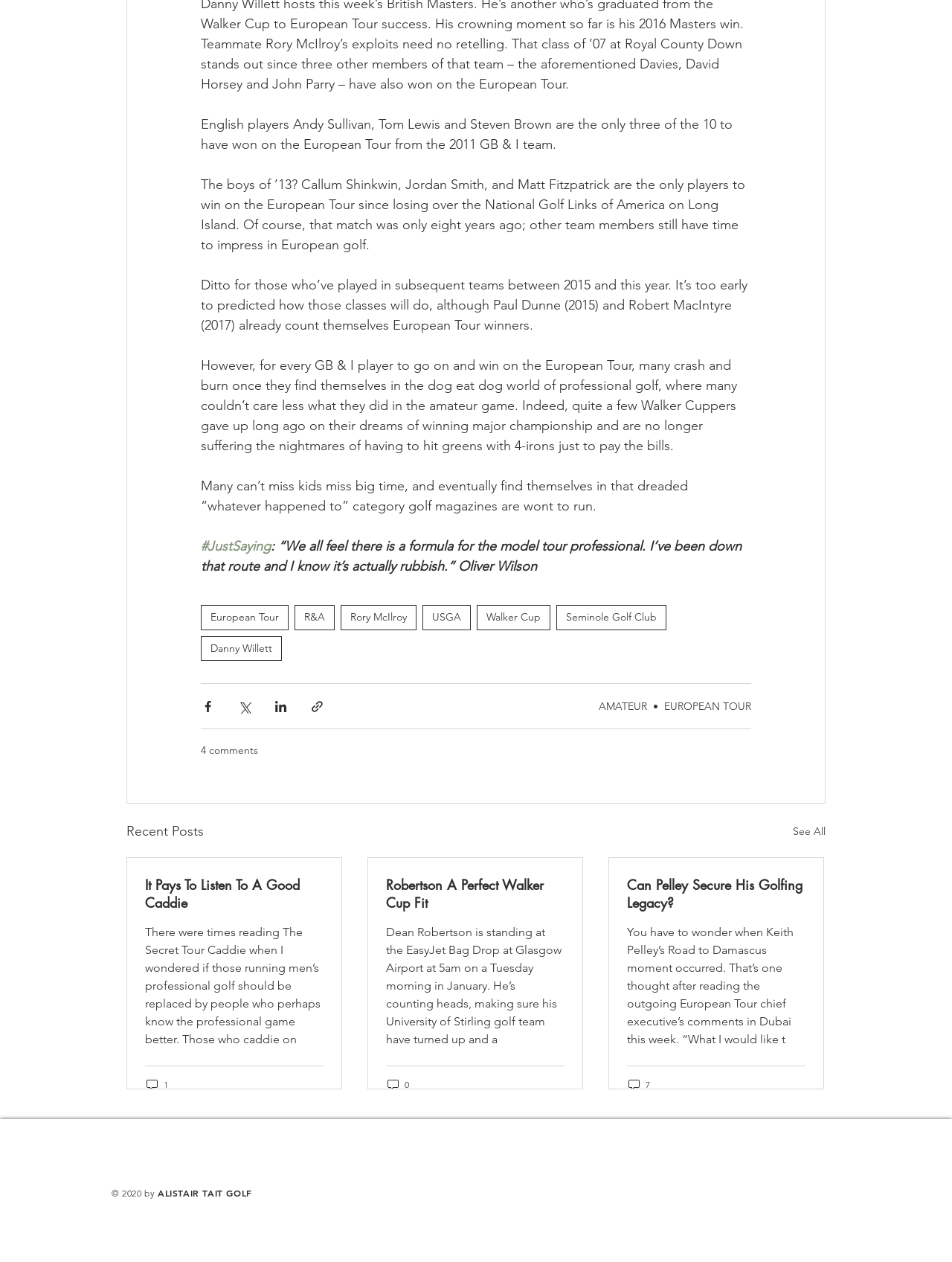What is the topic of the article?
Examine the webpage screenshot and provide an in-depth answer to the question.

Based on the content of the webpage, I can see that the article is discussing golf, specifically the European Tour and the Walker Cup. The text mentions golf players, tournaments, and golf-related organizations, indicating that the topic of the article is golf.